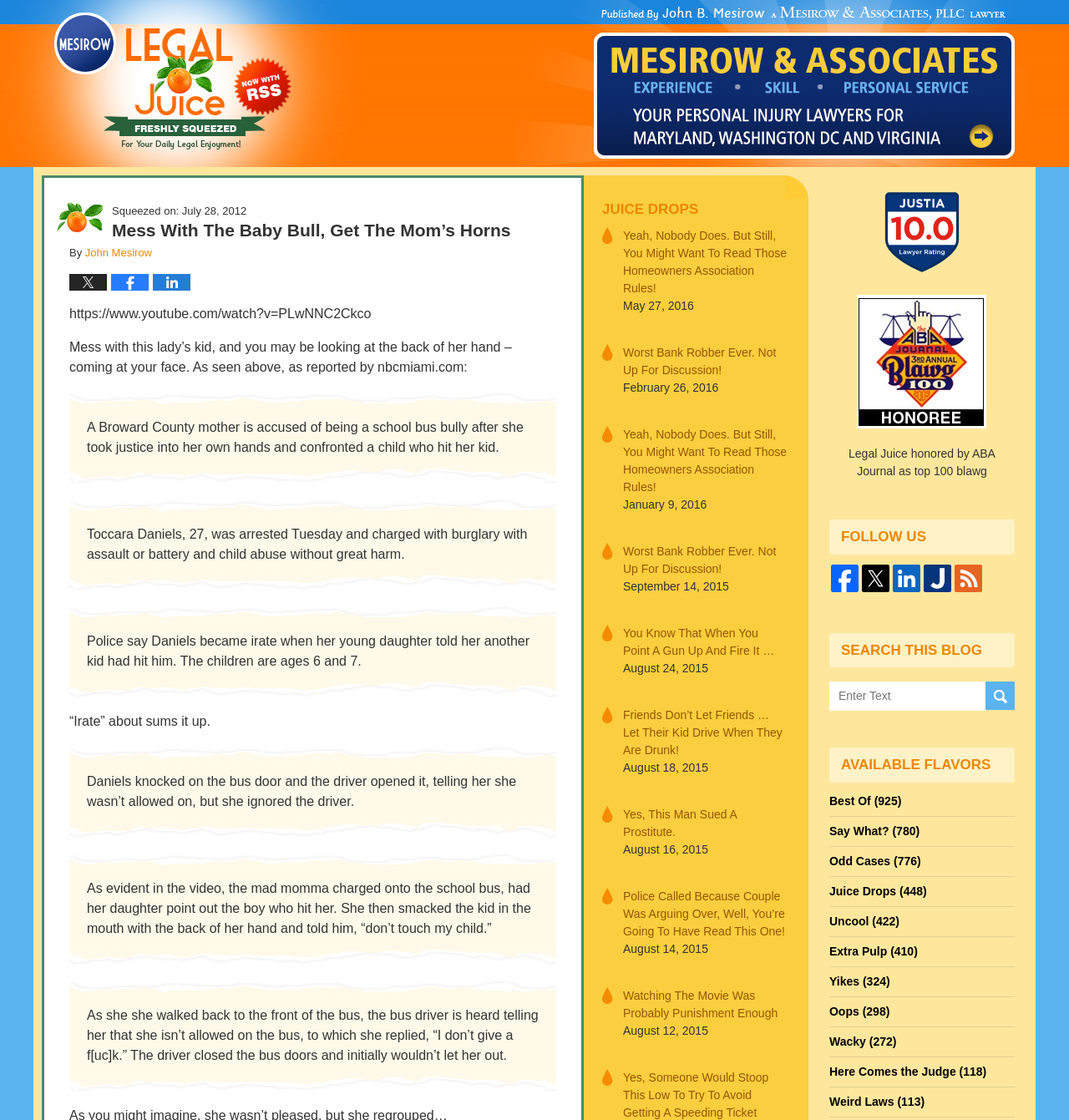Respond with a single word or phrase:
What social media platforms can you follow this blog on?

Facebook, Twitter, LinkedIn